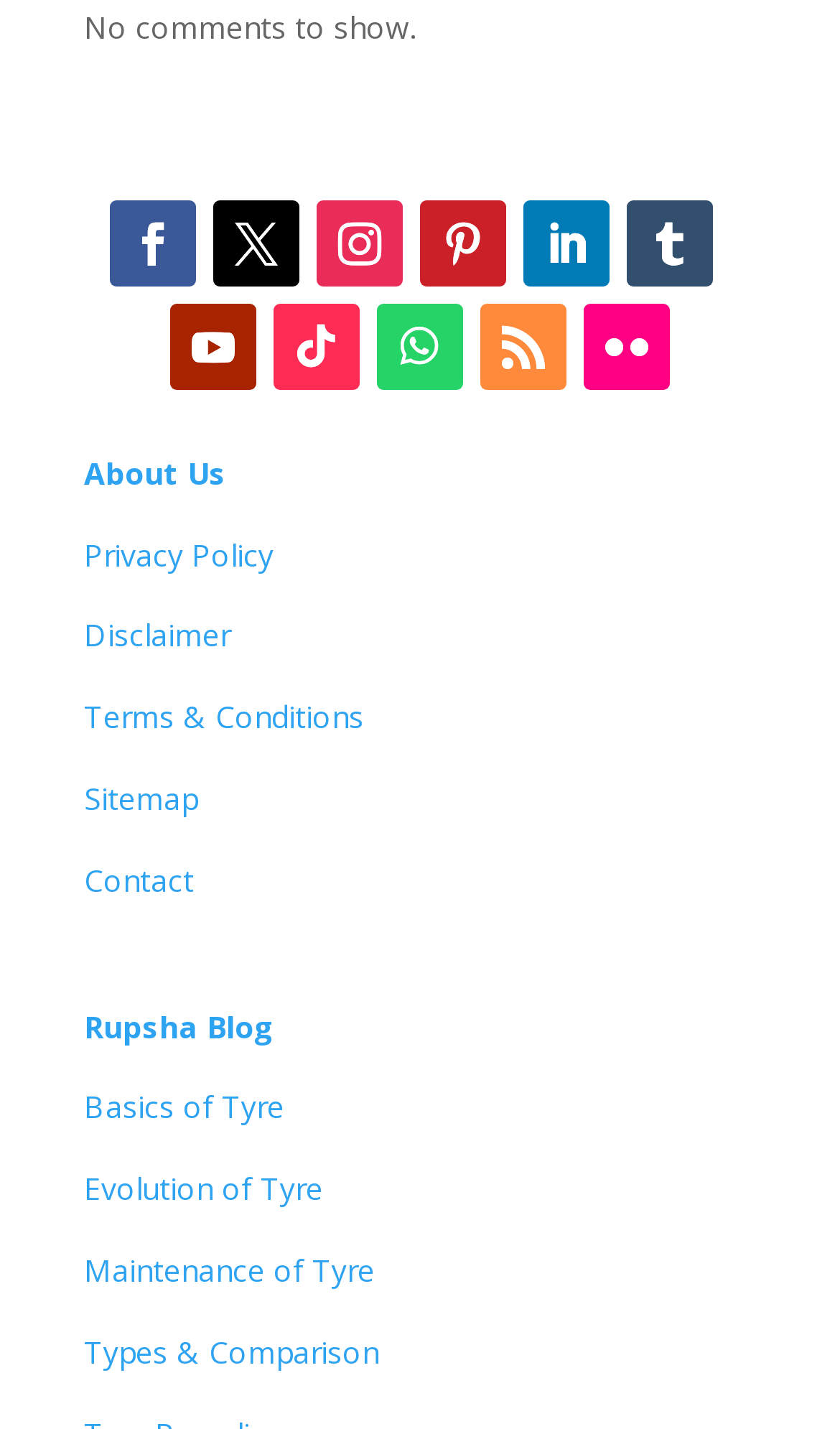Can you specify the bounding box coordinates of the area that needs to be clicked to fulfill the following instruction: "check the Terms & Conditions"?

[0.1, 0.487, 0.433, 0.516]